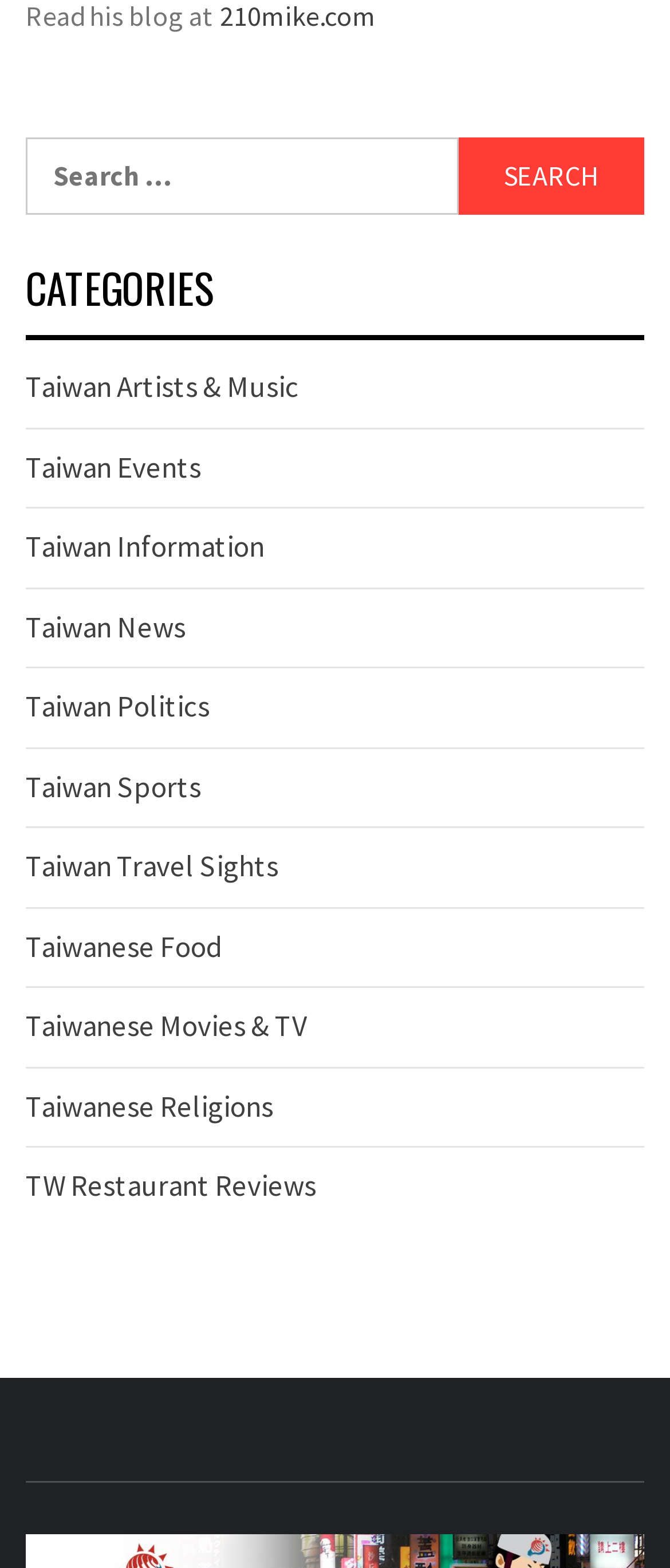Answer the following query concisely with a single word or phrase:
How many categories are listed under 'CATEGORIES'?

12